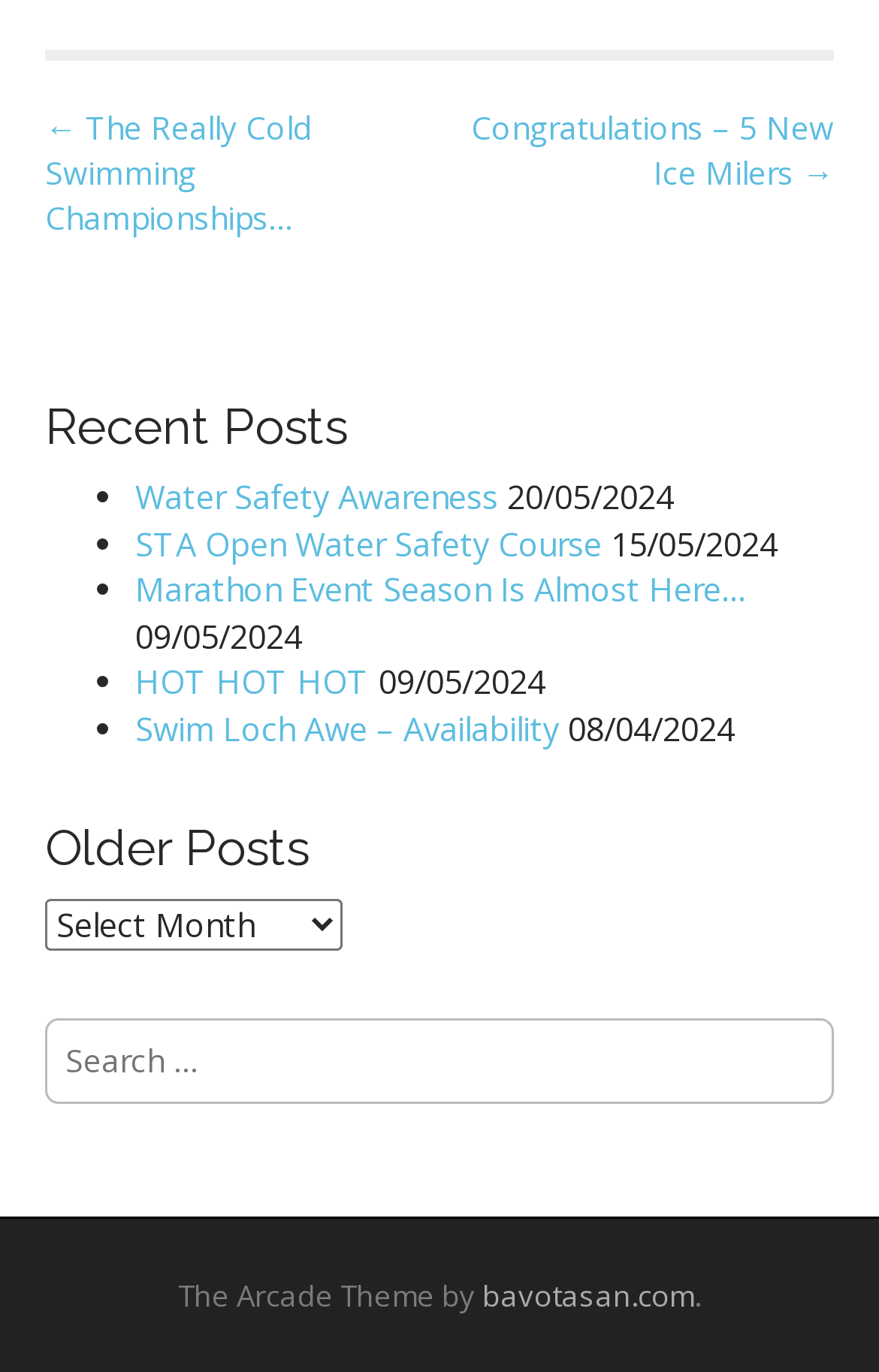What is the purpose of the search box?
Please ensure your answer is as detailed and informative as possible.

The search box is located at the bottom of the page and has a placeholder text 'Search …', indicating that it is used to search for content within the website.